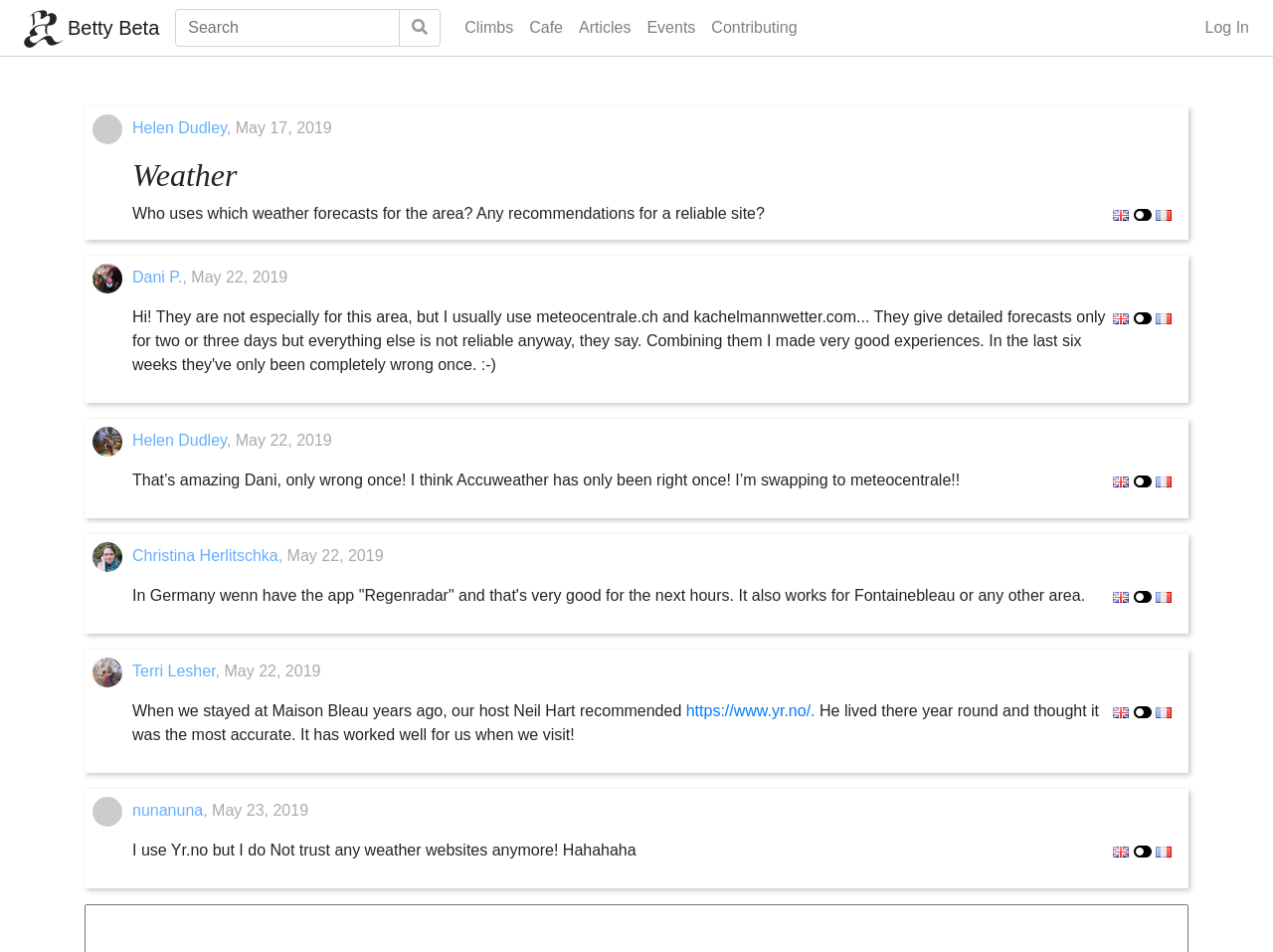Please predict the bounding box coordinates (top-left x, top-left y, bottom-right x, bottom-right y) for the UI element in the screenshot that fits the description: aria-label="Search" name="query" placeholder="Search"

[0.138, 0.009, 0.314, 0.049]